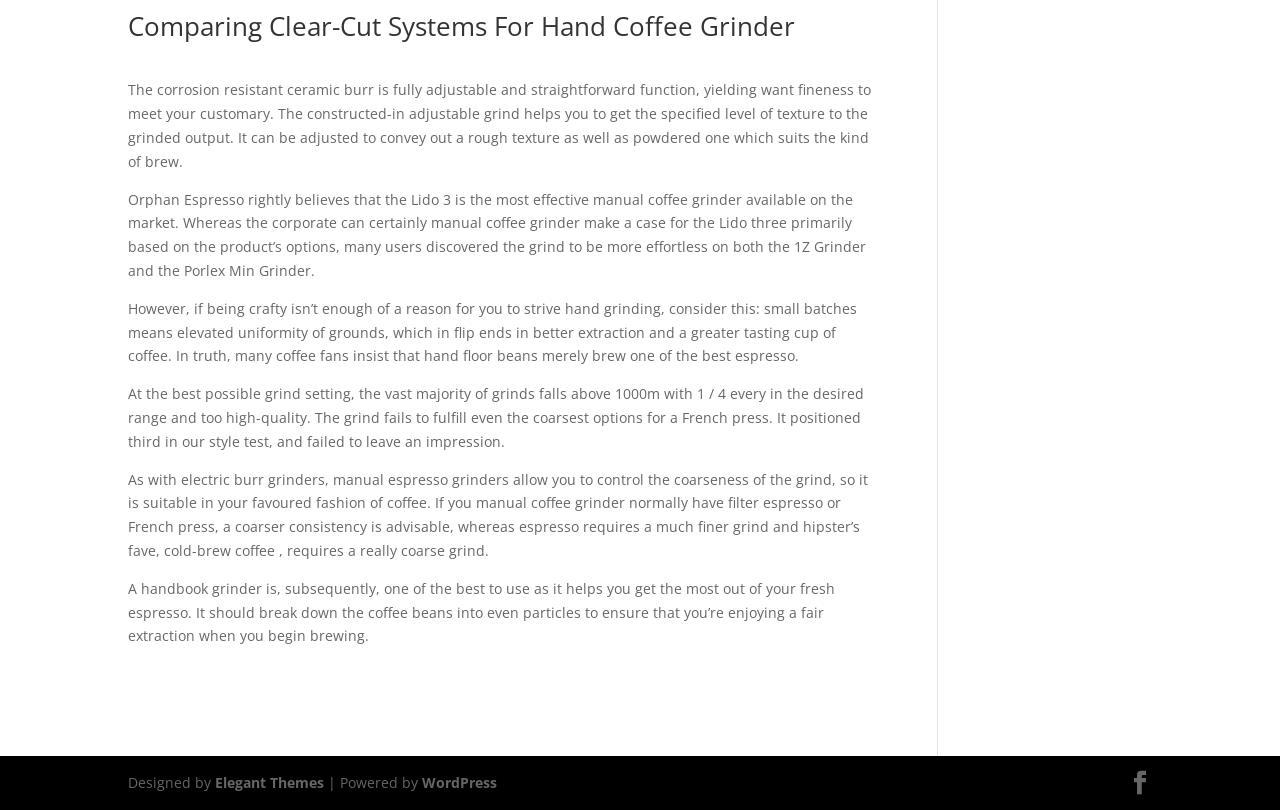Provide the bounding box coordinates for the UI element that is described by this text: "WordPress". The coordinates should be in the form of four float numbers between 0 and 1: [left, top, right, bottom].

[0.33, 0.954, 0.388, 0.978]